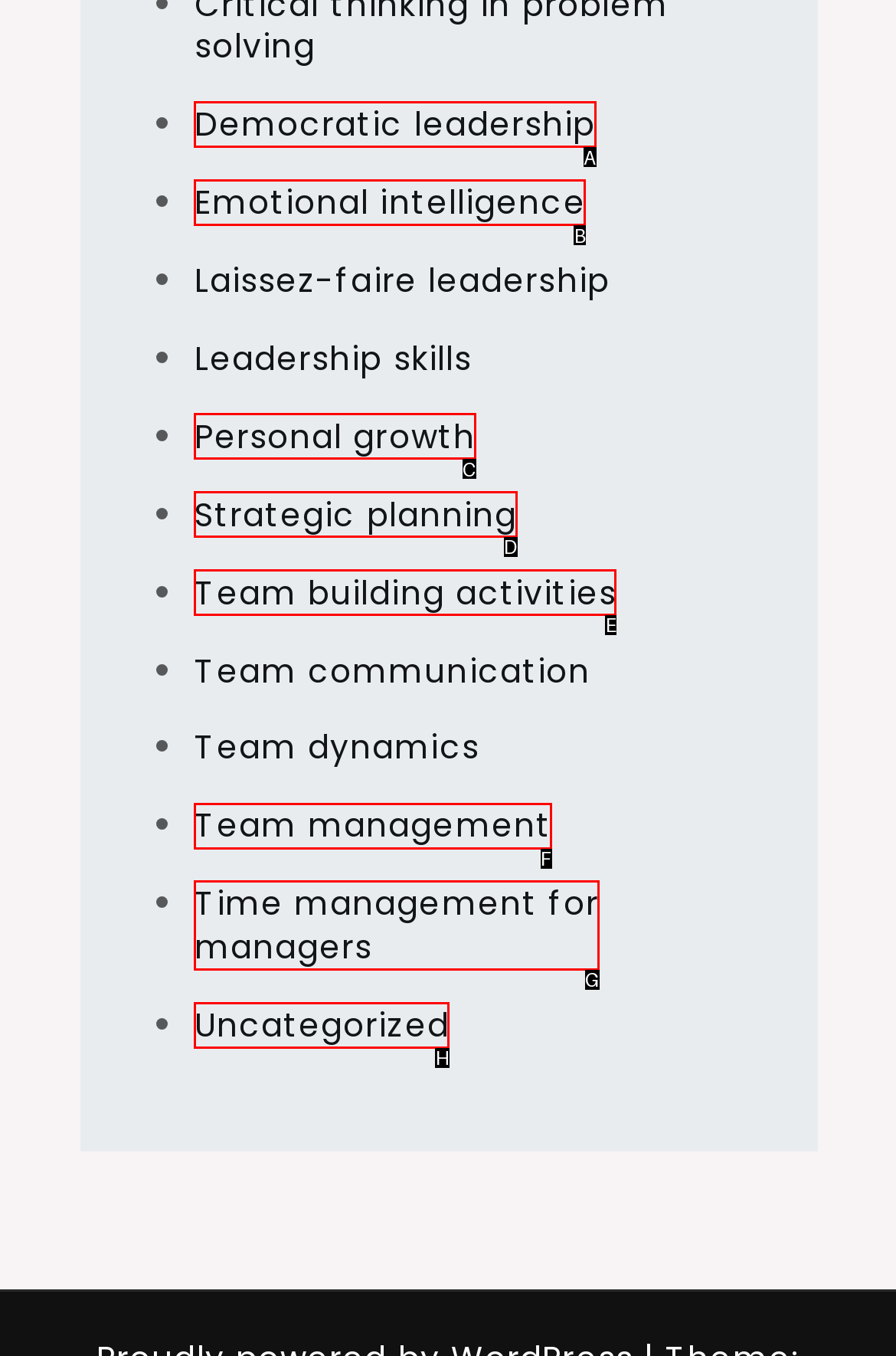Pick the option that should be clicked to perform the following task: Explore democratic leadership
Answer with the letter of the selected option from the available choices.

A